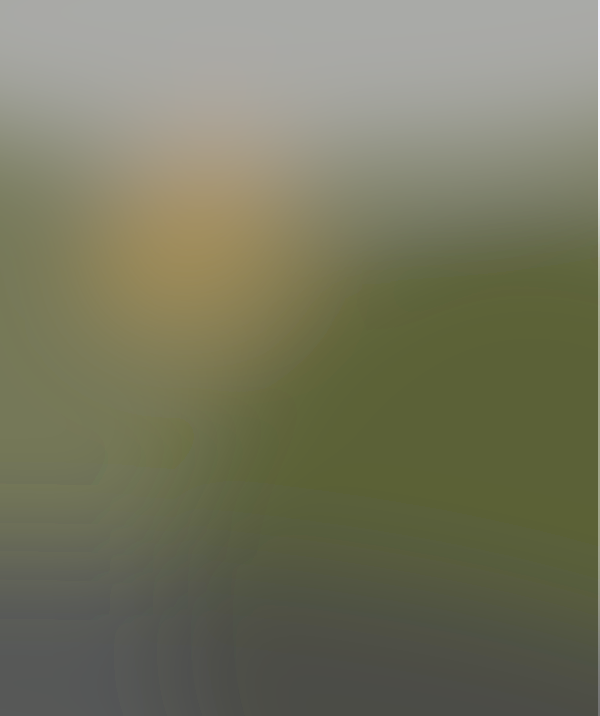Detail the scene depicted in the image with as much precision as possible.

The image captures a scenic view from the Karlsruhe City Trip, highlighting the vibrant yellow hues of the city's architectural beauty against a lush green backdrop. This picturesque setting is reminiscent of the nearby botanical gardens, a prime destination for families and bloggers. Known for its stunning installations and artworks, Karlsruhe offers experiences that appeal to diverse interests, from art enthusiasts to those seeking family-friendly activities. This enriching environment, combined with the charm of the city castle, makes it an ideal spot for exploration and inspiration, particularly for those documenting their adventures on social media.